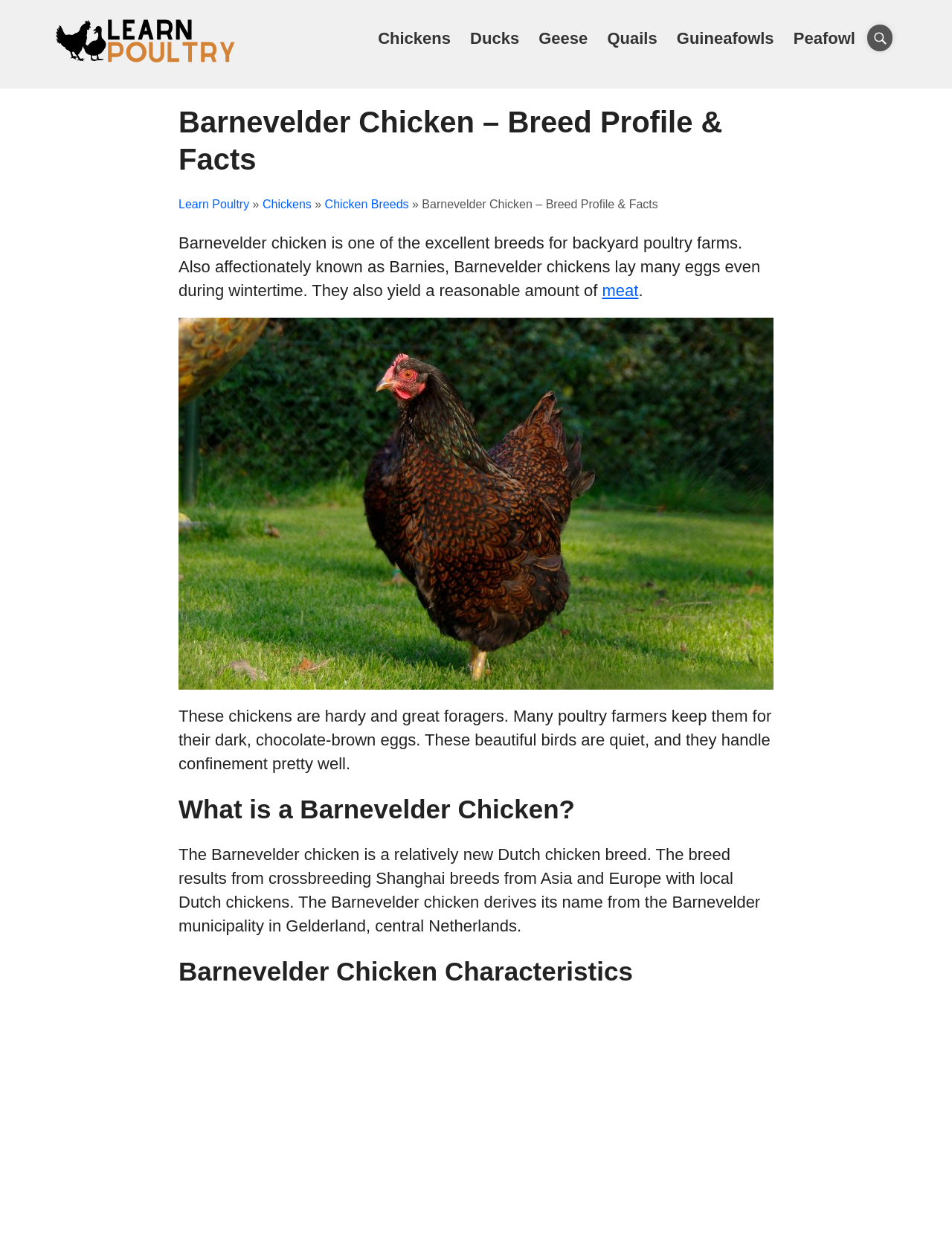What is the purpose of the search box on this webpage?
Give a detailed response to the question by analyzing the screenshot.

I inferred the purpose of the search box by its location and the presence of a search icon, which suggests that it is meant for searching the website. Additionally, the text 'Search' next to the search box further confirms its purpose.